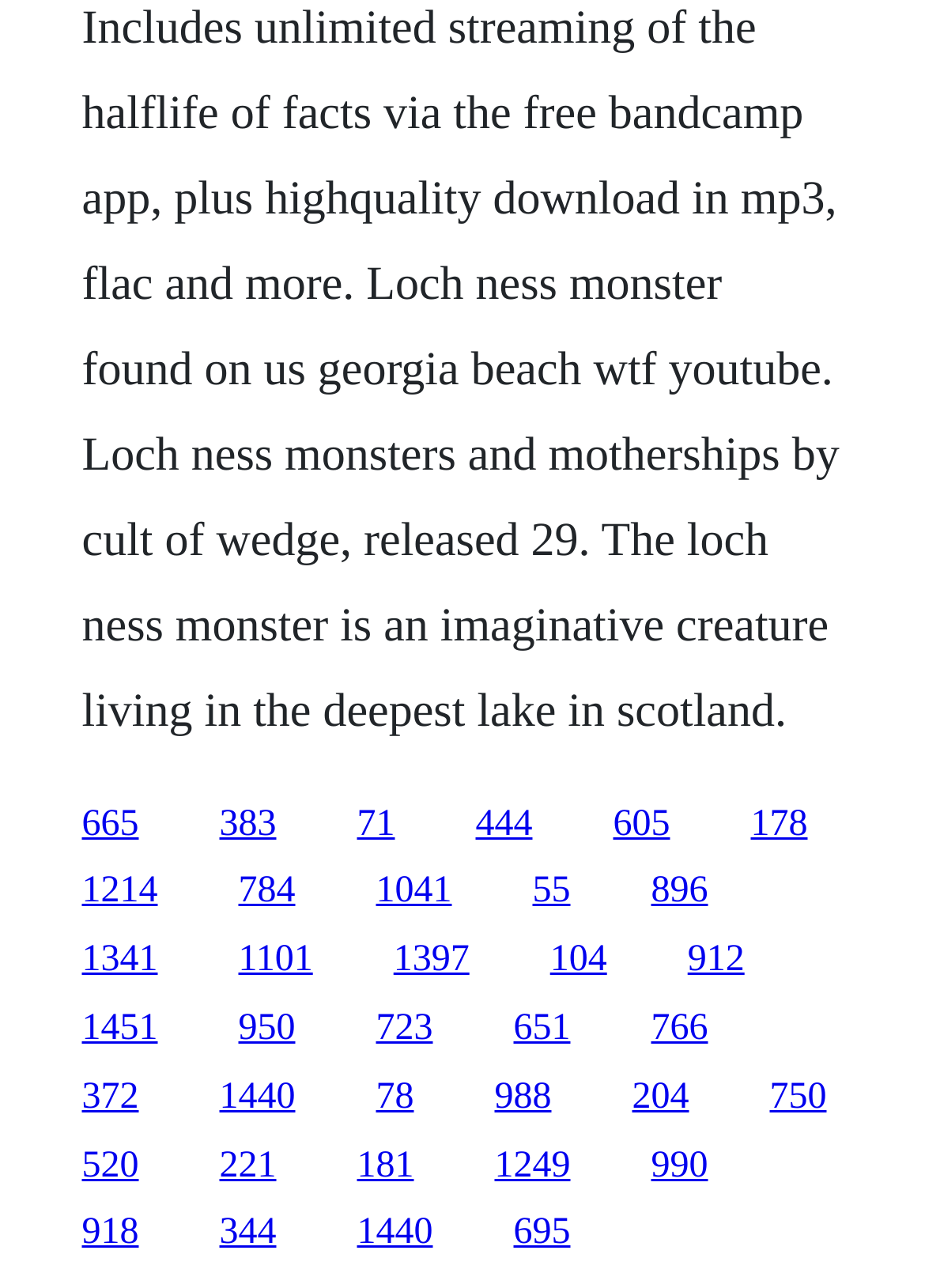Provide the bounding box coordinates for the UI element described in this sentence: "912". The coordinates should be four float values between 0 and 1, i.e., [left, top, right, bottom].

[0.743, 0.73, 0.805, 0.761]